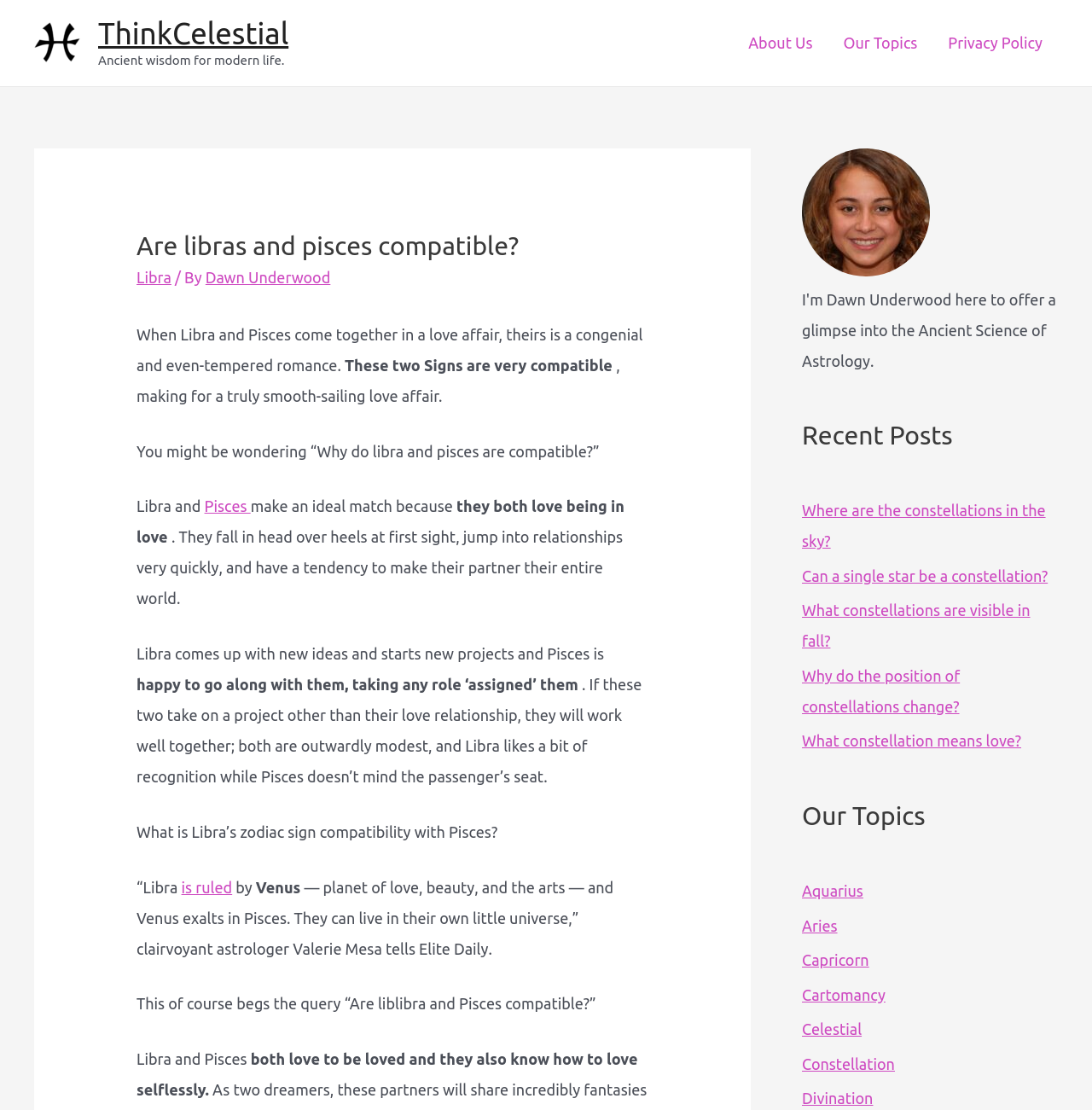Extract the primary heading text from the webpage.

Are libras and pisces compatible?